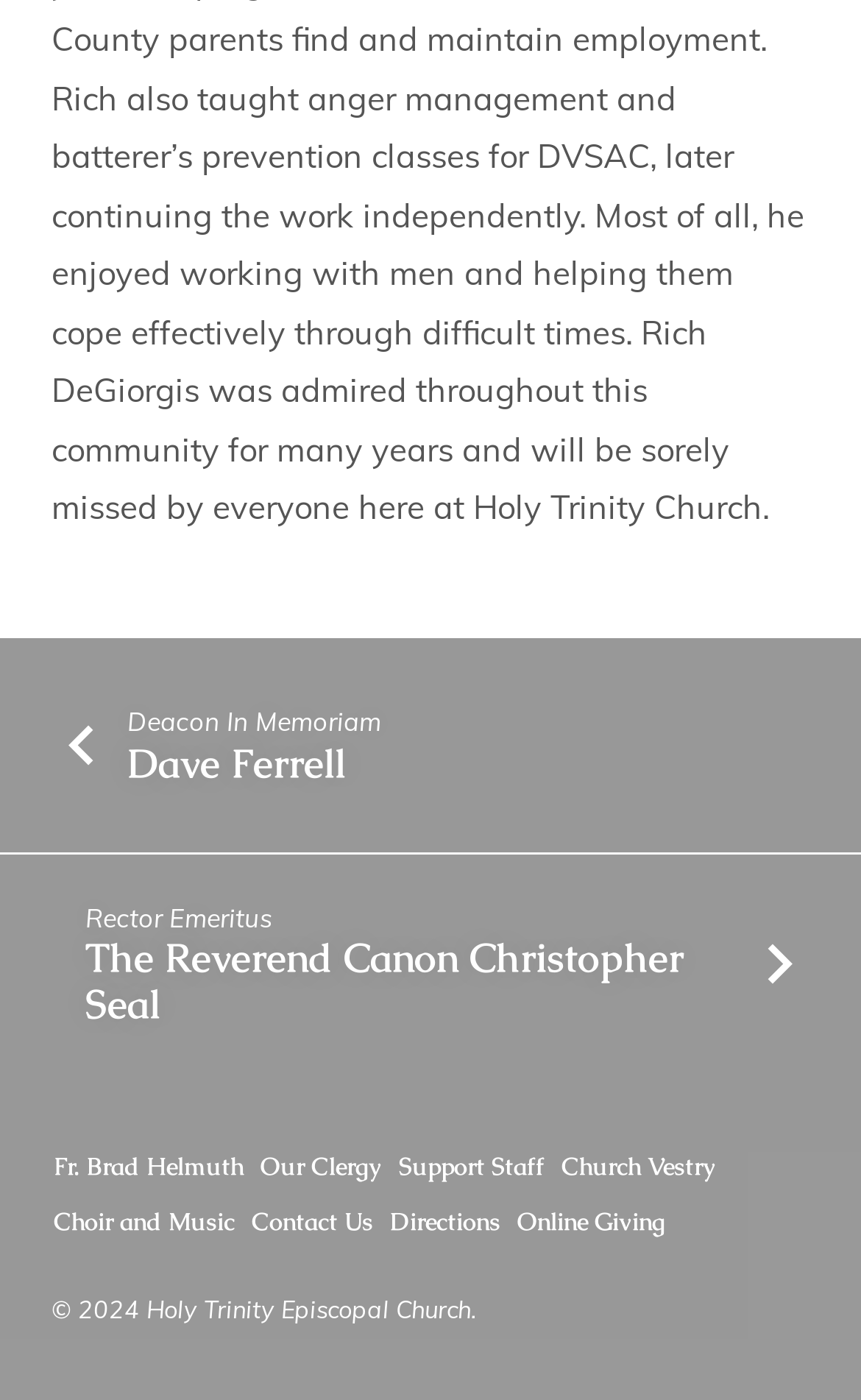Determine the bounding box coordinates for the clickable element required to fulfill the instruction: "View Online Giving". Provide the coordinates as four float numbers between 0 and 1, i.e., [left, top, right, bottom].

[0.601, 0.86, 0.773, 0.885]